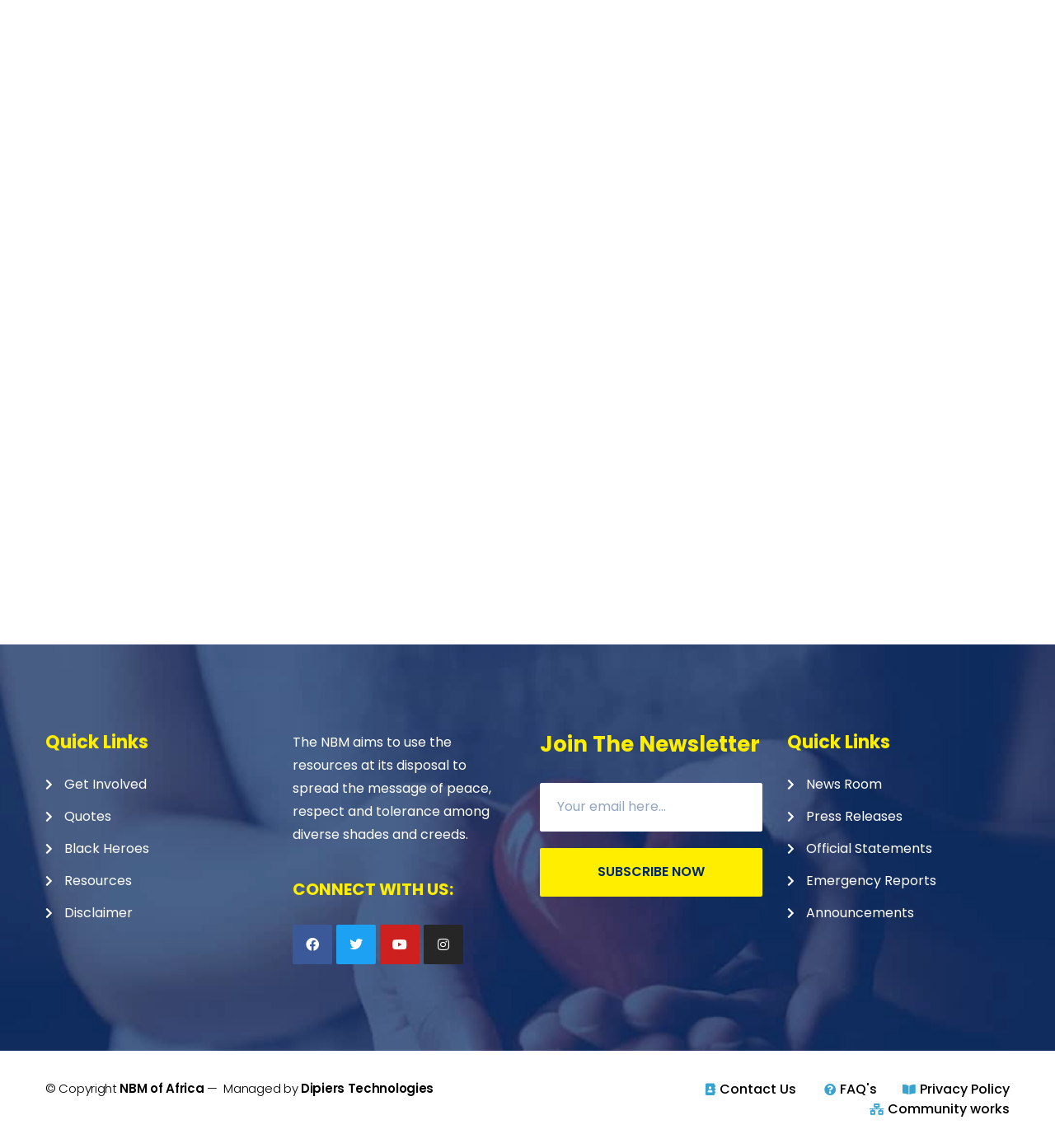What types of resources are available on the website?
Provide a concise answer using a single word or phrase based on the image.

News, Press Releases, Official Statements, Emergency Reports, Announcements